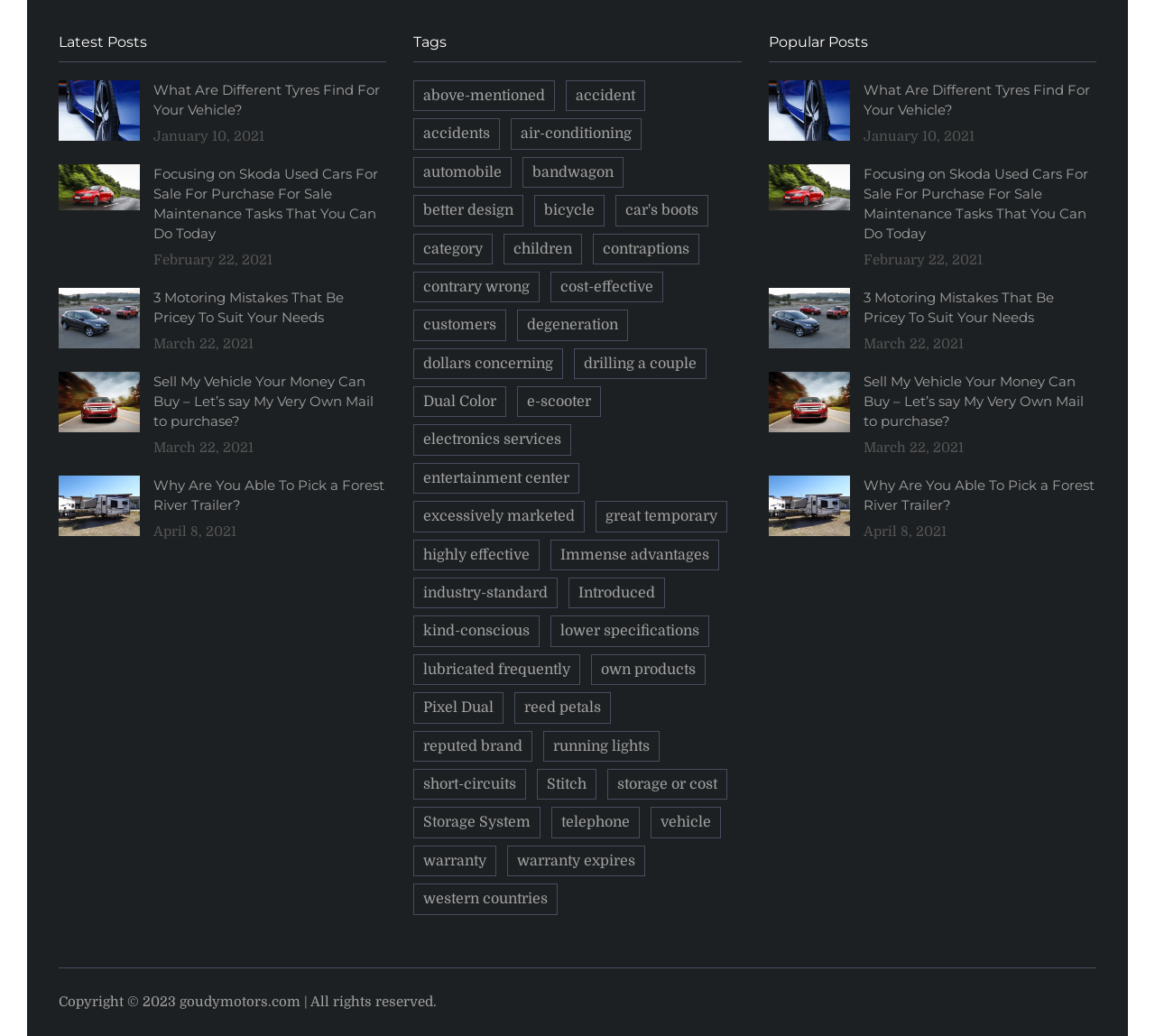Please specify the bounding box coordinates for the clickable region that will help you carry out the instruction: "click on the 'What Are Different Tyres Find For Your Vehicle?' link".

[0.133, 0.077, 0.335, 0.116]